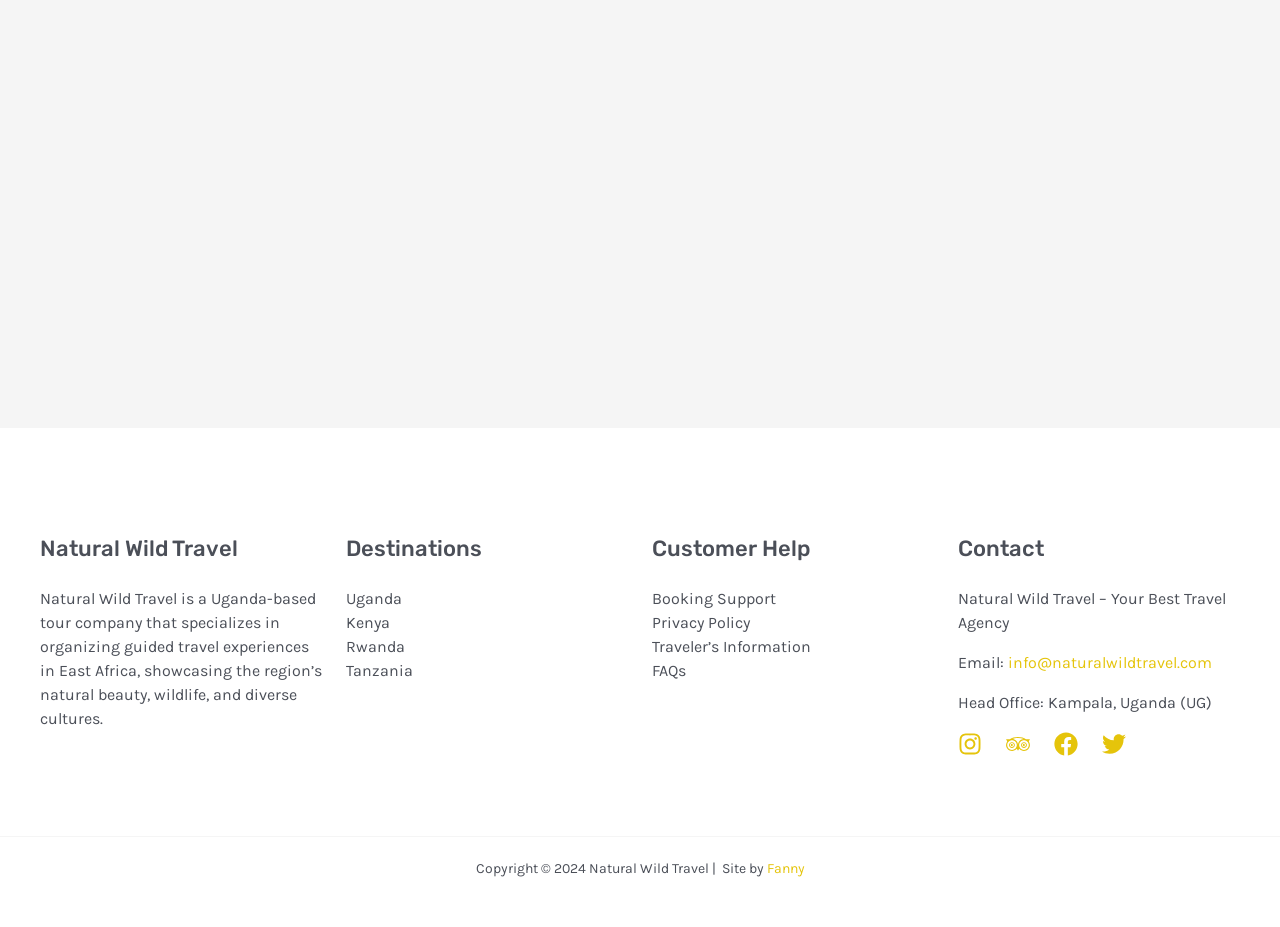Find the bounding box coordinates of the clickable area required to complete the following action: "Follow on Instagram".

[0.748, 0.789, 0.767, 0.815]